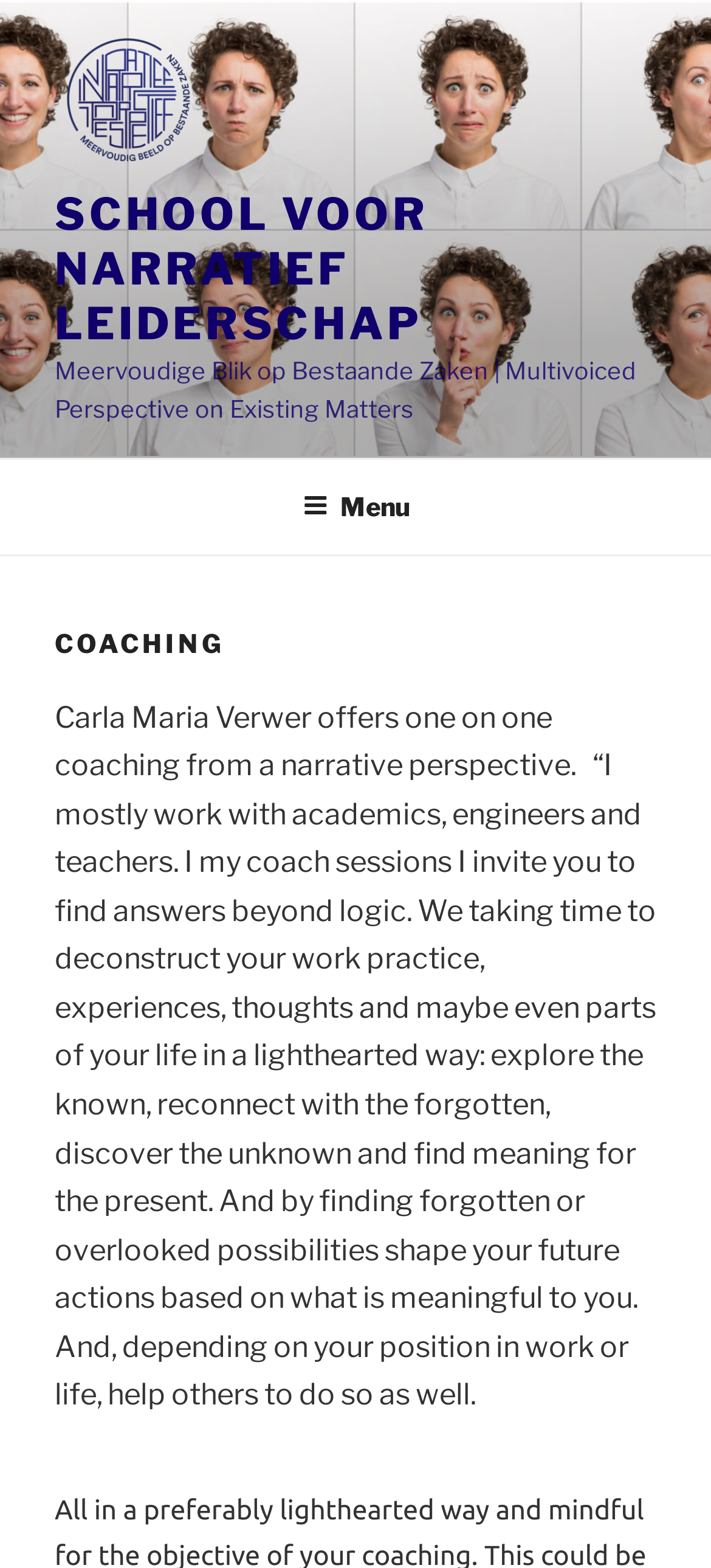Identify the bounding box of the HTML element described here: "School voor Narratief Leiderschap". Provide the coordinates as four float numbers between 0 and 1: [left, top, right, bottom].

[0.077, 0.12, 0.603, 0.223]